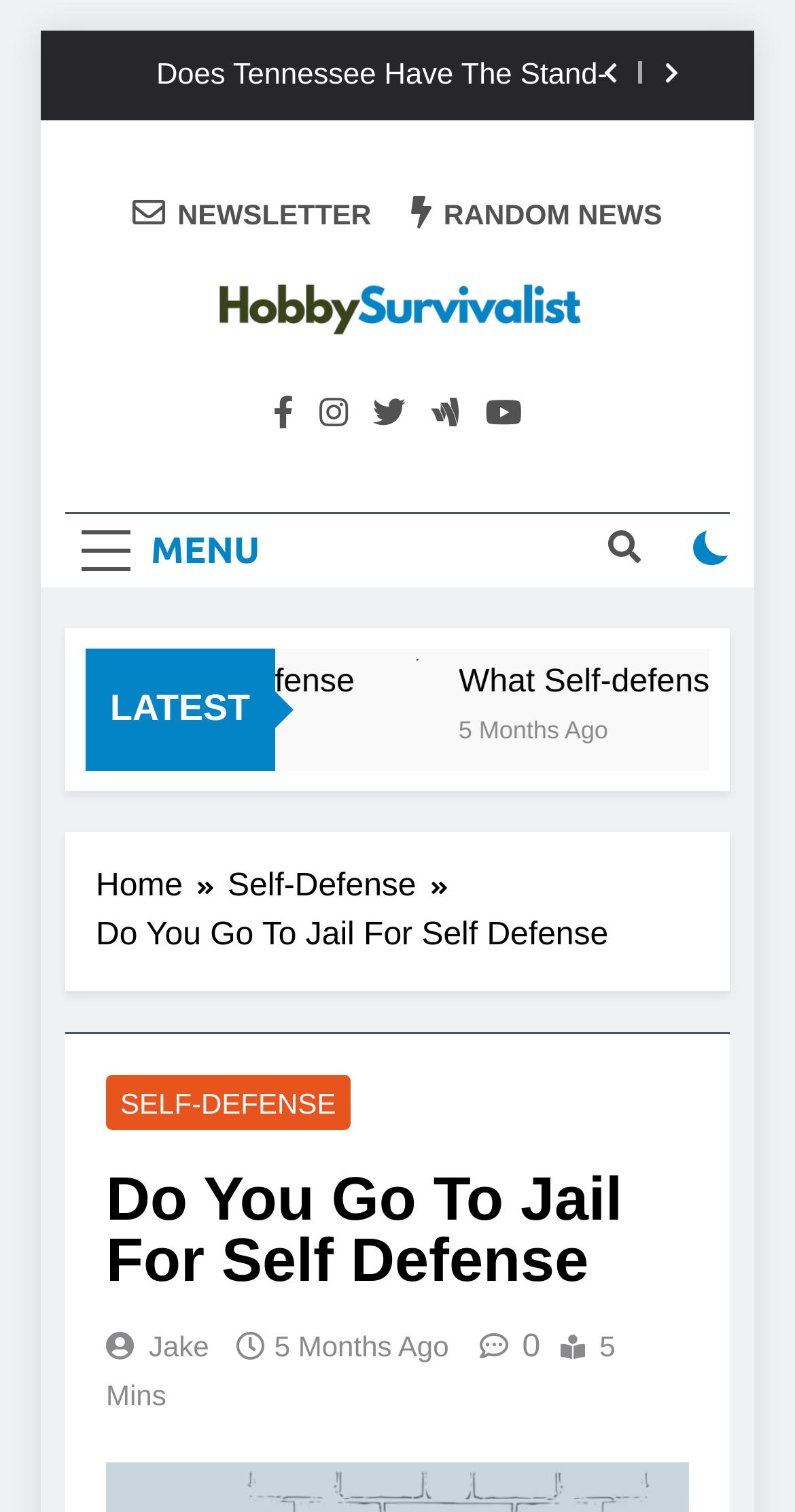Based on the image, provide a detailed response to the question:
What is the name of the website?

I found the website's name by looking at the top section of the webpage, which displays the website's logo and name as 'HobbySurvivalist.com'.